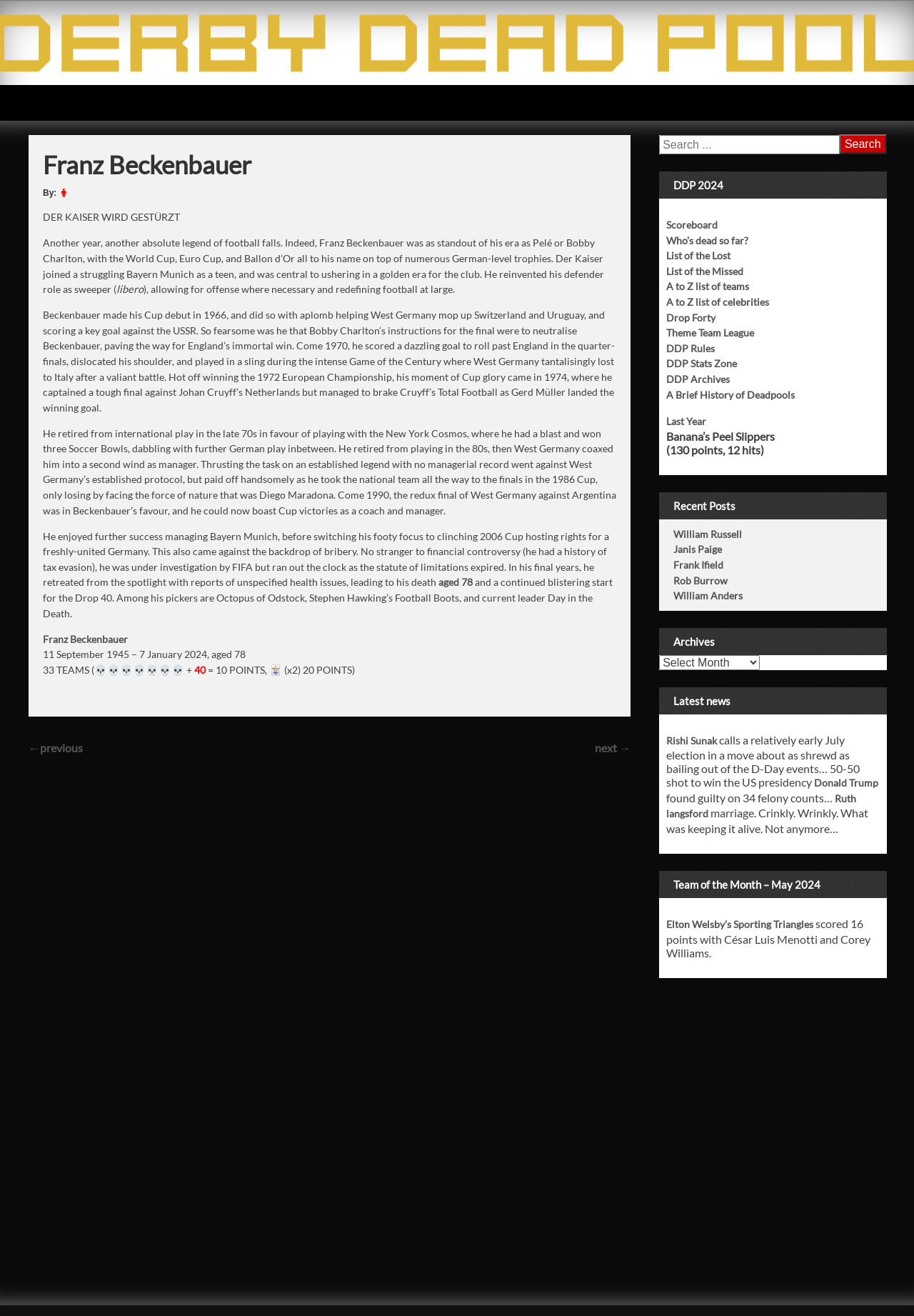Return the bounding box coordinates of the UI element that corresponds to this description: "Scoreboard". The coordinates must be given as four float numbers in the range of 0 and 1, [left, top, right, bottom].

[0.729, 0.166, 0.785, 0.175]